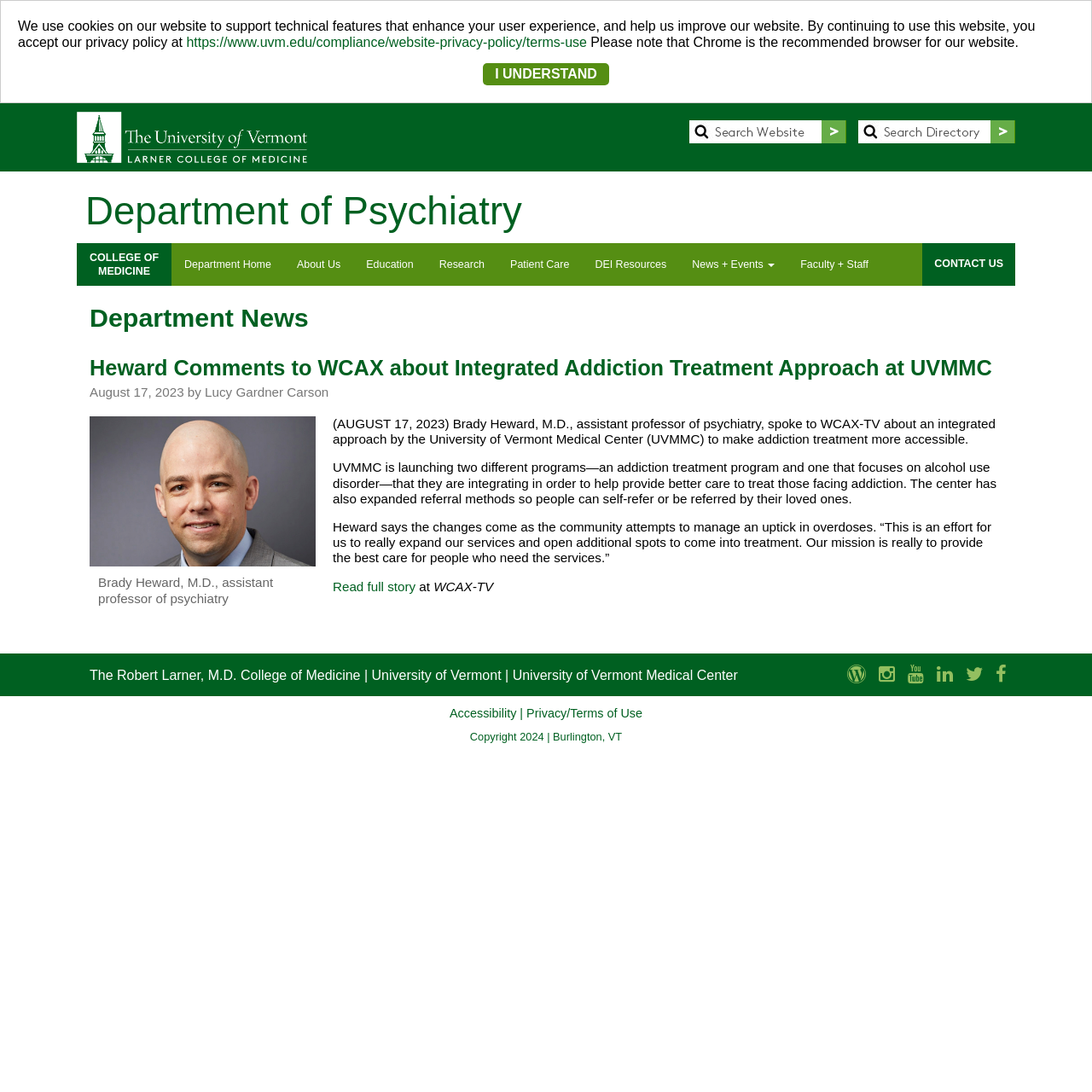Identify and provide the main heading of the webpage.

Department of Psychiatry